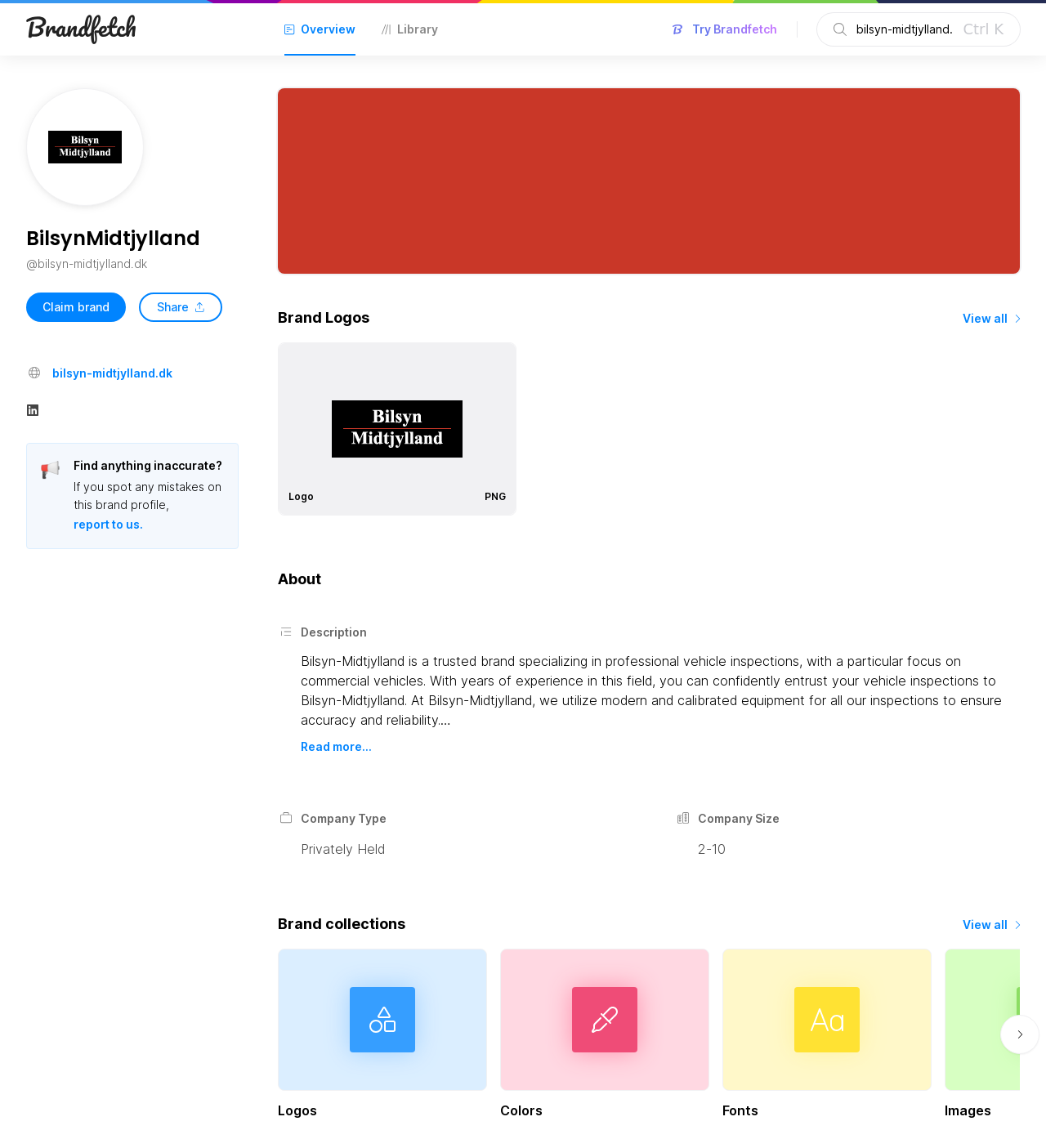Can you find the bounding box coordinates for the element that needs to be clicked to execute this instruction: "Claim brand"? The coordinates should be given as four float numbers between 0 and 1, i.e., [left, top, right, bottom].

[0.025, 0.255, 0.12, 0.28]